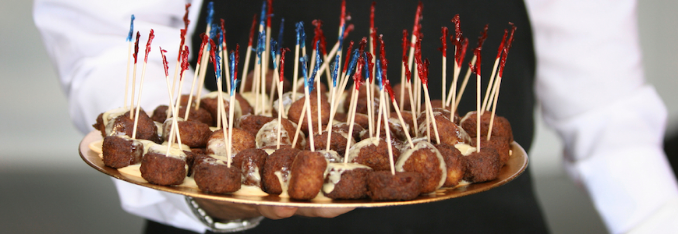Create an exhaustive description of the image.

A beautifully arranged platter of bite-sized treats is being served, featuring golden-brown morsels artfully presented with colorful skewers. Each skewer is topped with vibrant blue and red decorations, adding a festive touch to the dish. The tray is held by an elegantly dressed individual, highlighting the combination of sophistication and fun. This image captures the essence of a catered event, where gourmet bites aimed at delighting guests are a focal point. The setting suggests a celebration or gathering, making it an inviting and appetizing visual for food enthusiasts and event planners alike.